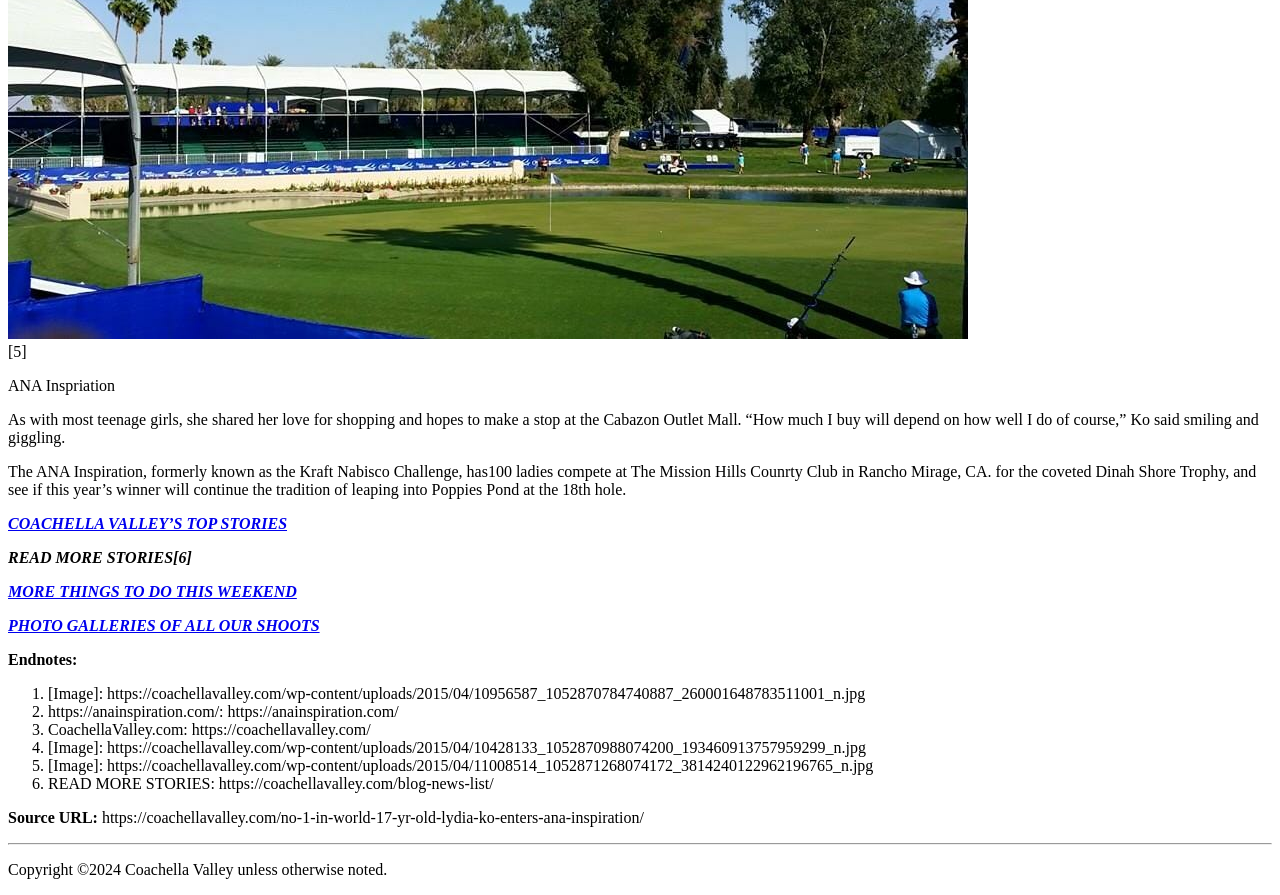What is the year mentioned in the copyright notice?
Based on the image, respond with a single word or phrase.

2024